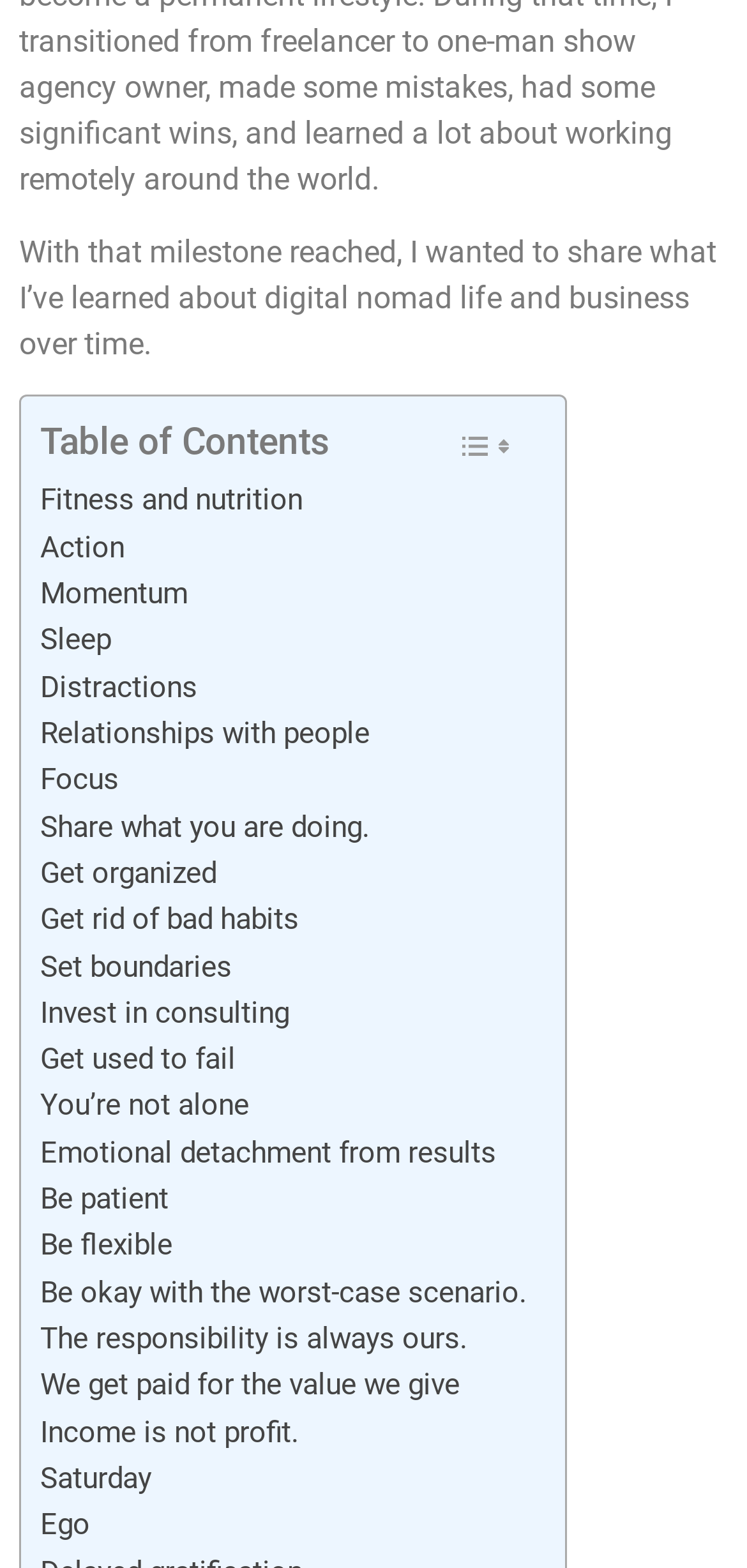Determine the bounding box coordinates of the section I need to click to execute the following instruction: "Explore Emotional detachment from results". Provide the coordinates as four float numbers between 0 and 1, i.e., [left, top, right, bottom].

[0.054, 0.72, 0.664, 0.75]